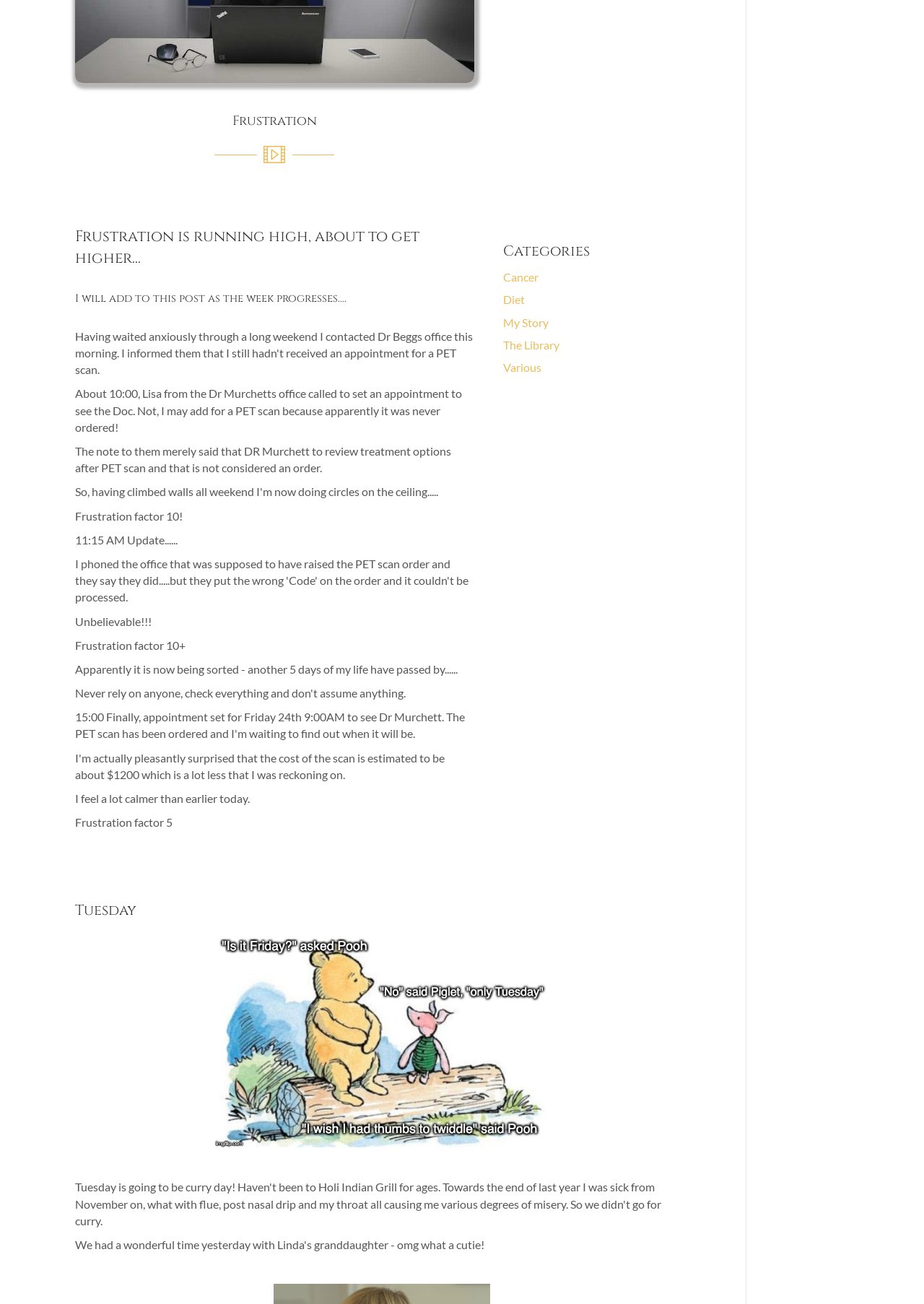Identify the bounding box for the UI element specified in this description: "Conclusion". The coordinates must be four float numbers between 0 and 1, formatted as [left, top, right, bottom].

None